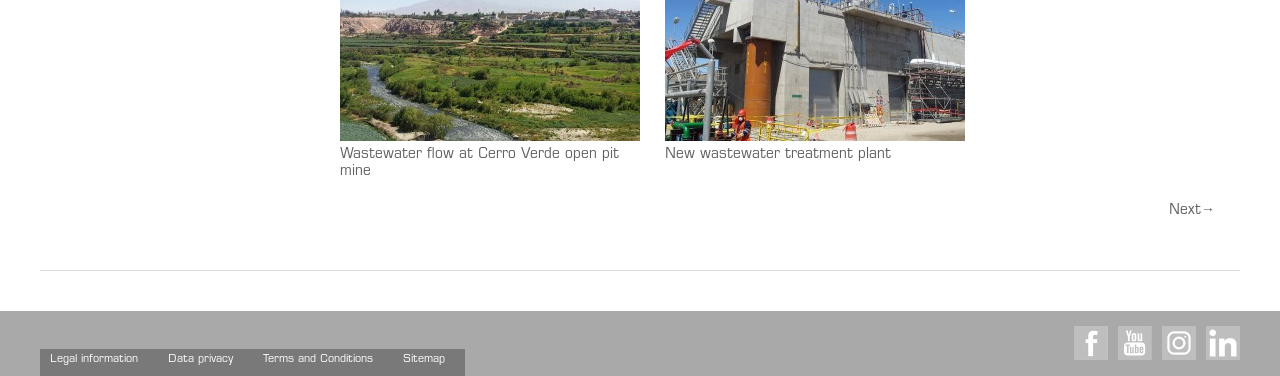Determine the bounding box coordinates of the clickable element necessary to fulfill the instruction: "View sitemap". Provide the coordinates as four float numbers within the 0 to 1 range, i.e., [left, top, right, bottom].

[0.307, 0.928, 0.363, 1.0]